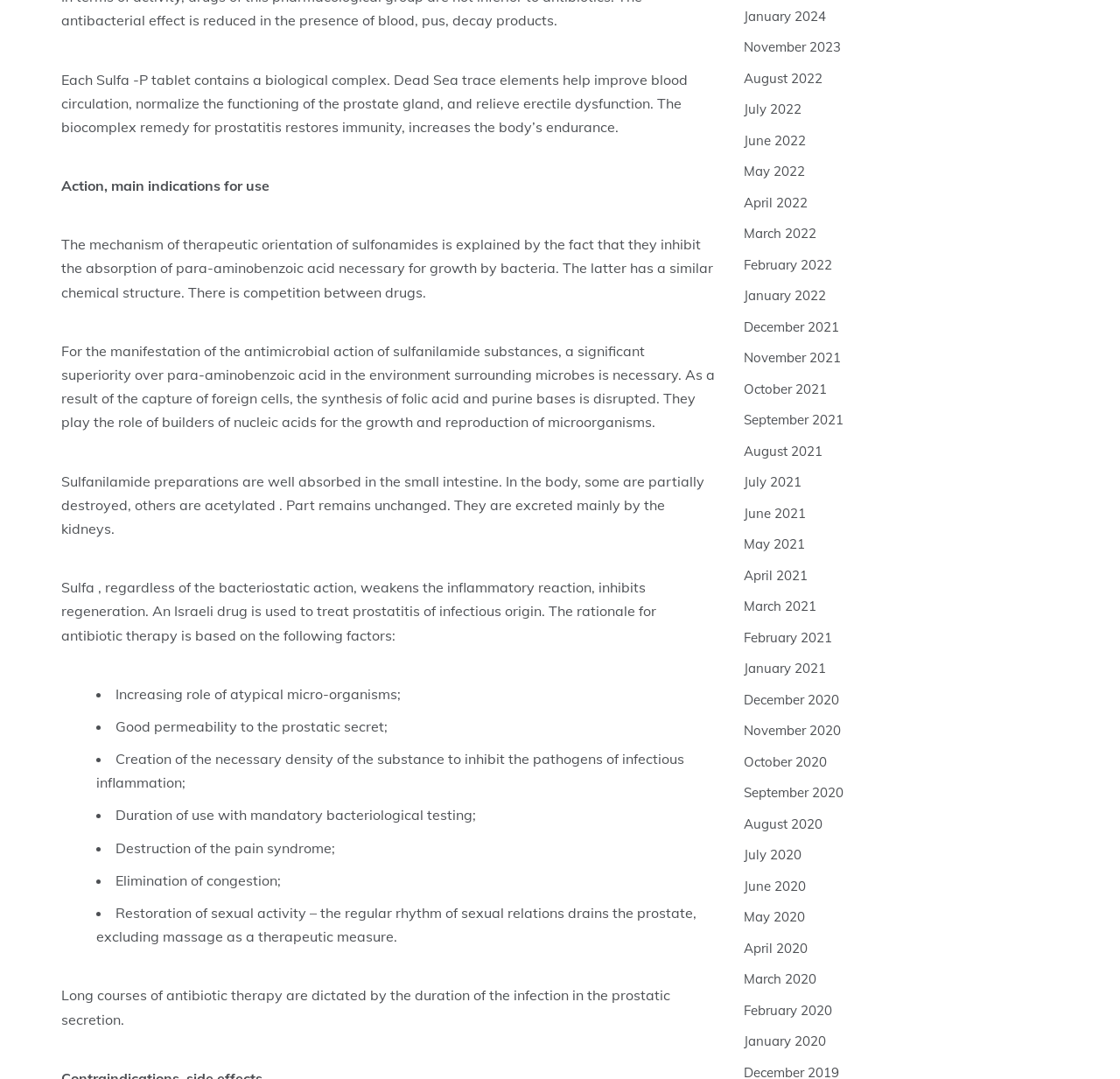Locate the bounding box coordinates for the element described below: "July 2021". The coordinates must be four float values between 0 and 1, formatted as [left, top, right, bottom].

[0.664, 0.439, 0.716, 0.454]